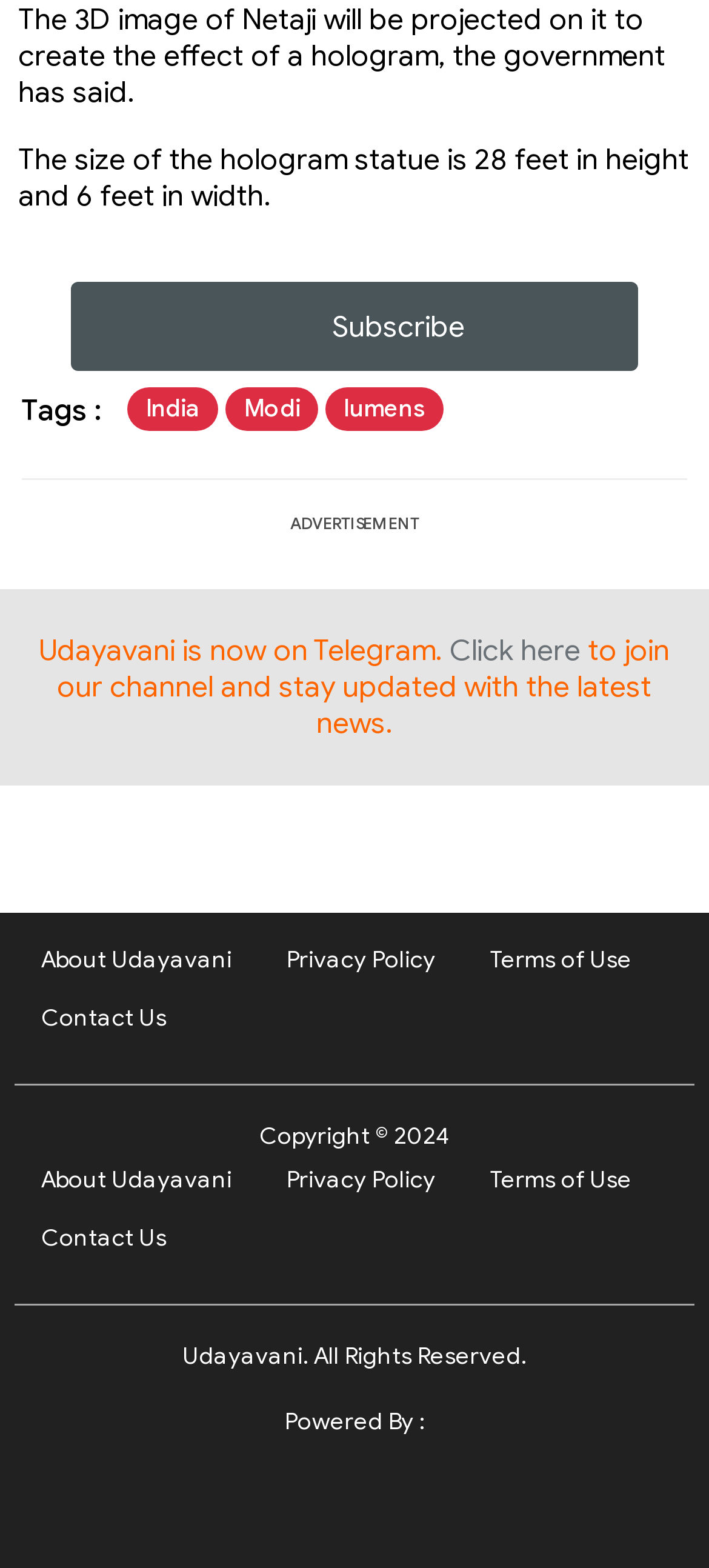Utilize the details in the image to give a detailed response to the question: What is the purpose of the 3D image of Netaji?

The first StaticText element explains that 'The 3D image of Netaji will be projected on it to create the effect of a hologram, the government has said.'